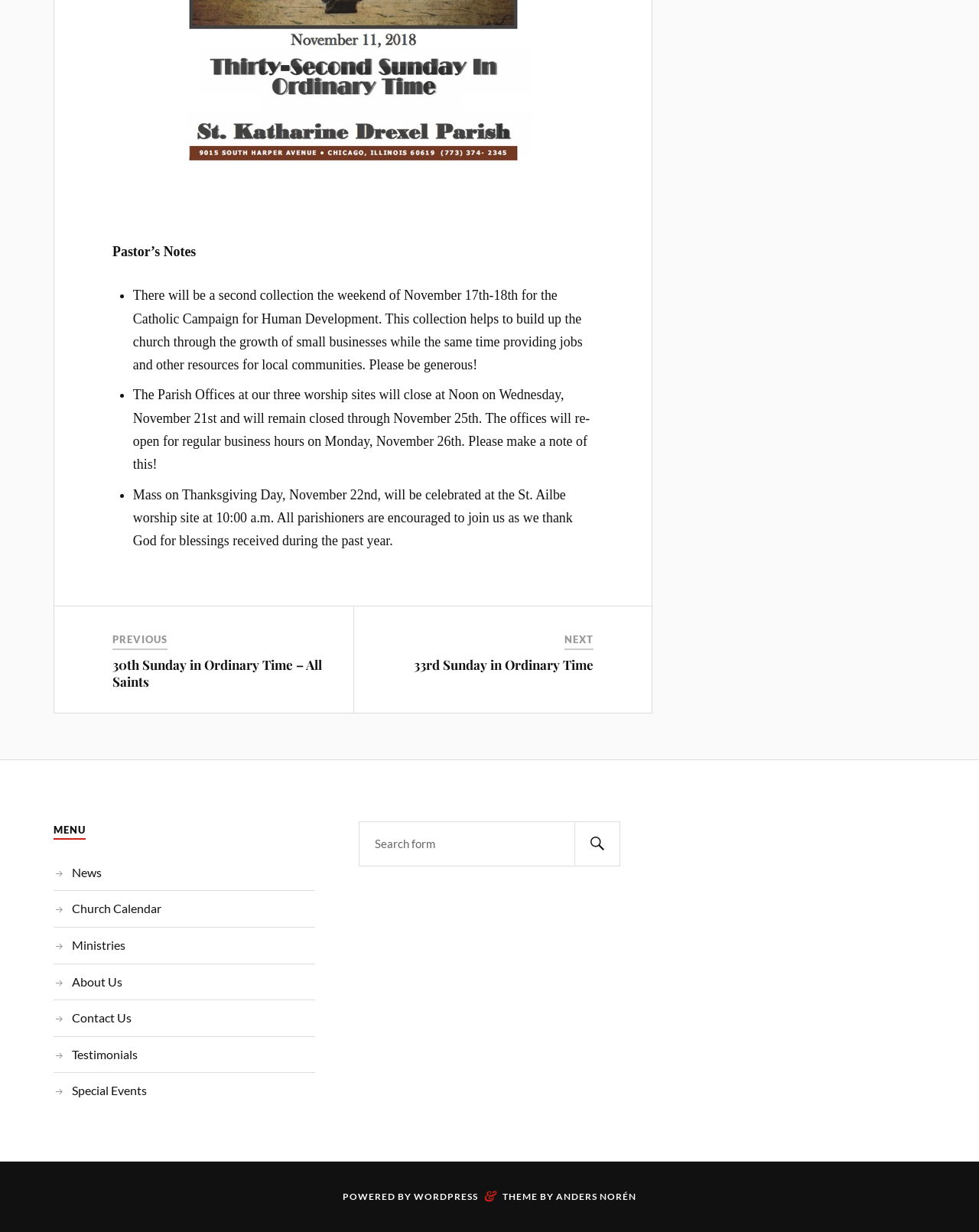Could you determine the bounding box coordinates of the clickable element to complete the instruction: "Read the 'Pastor’s Notes'"? Provide the coordinates as four float numbers between 0 and 1, i.e., [left, top, right, bottom].

[0.115, 0.198, 0.2, 0.211]